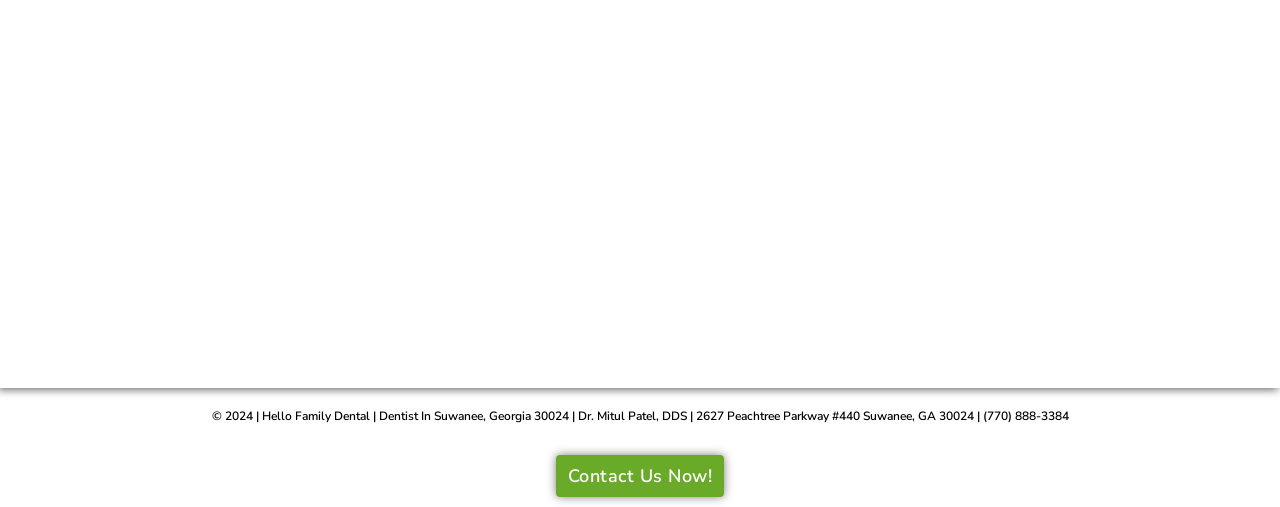Please respond to the question with a concise word or phrase:
What type of dentistry is offered by Dr. Patel?

General Dental Care